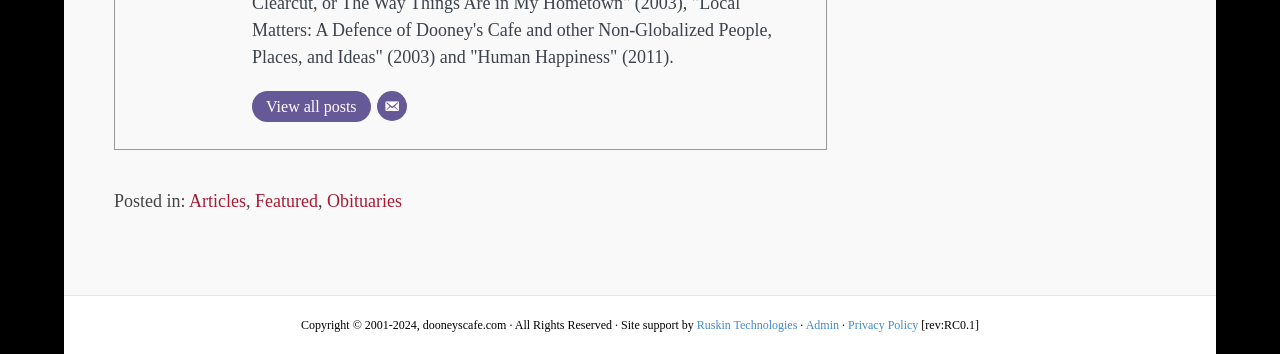What is the category of the posts?
Make sure to answer the question with a detailed and comprehensive explanation.

Based on the links provided on the webpage, it appears that the posts are categorized into three types: Articles, Featured, and Obituaries. This can be inferred from the links 'Posted in:', 'Articles', 'Featured', and 'Obituaries'.